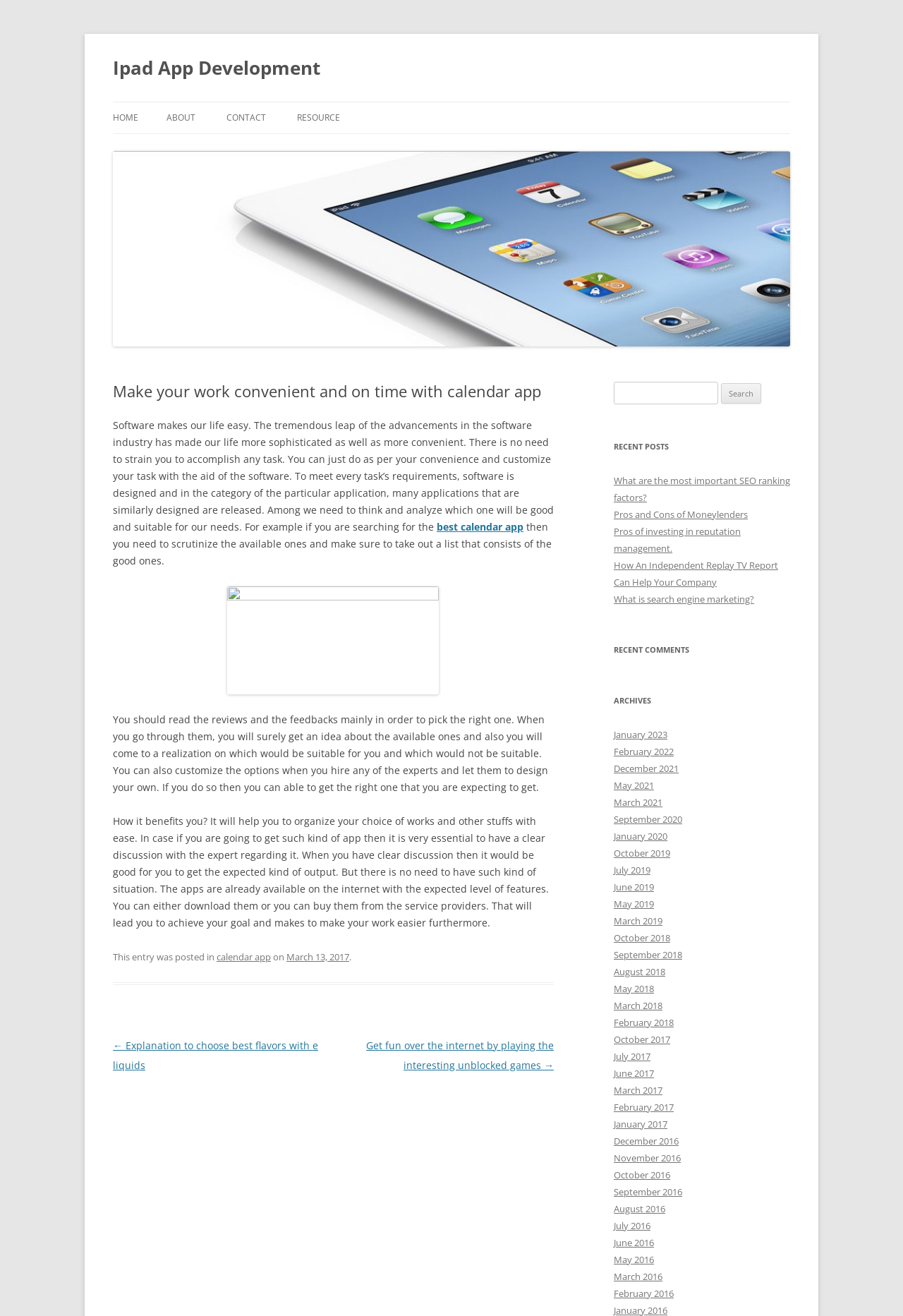Please provide a detailed answer to the question below based on the screenshot: 
What is the purpose of the search bar?

The search bar is located at the top right corner of the webpage, and it allows users to search for specific content or keywords within the website.